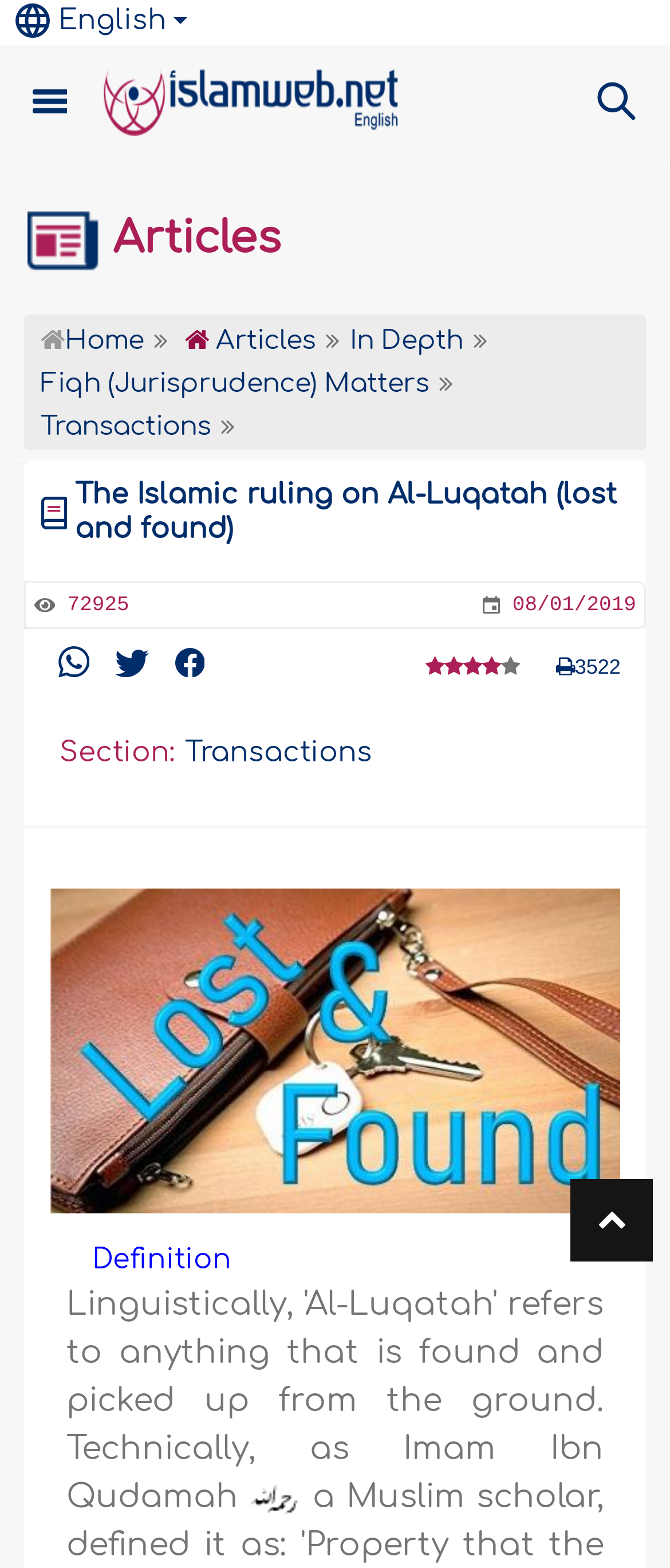Observe the image and answer the following question in detail: What is the phrase written after 'Definition'?

The phrase written after 'Definition' can be determined by looking at the static text element with the text 'Definition' and its surrounding context.